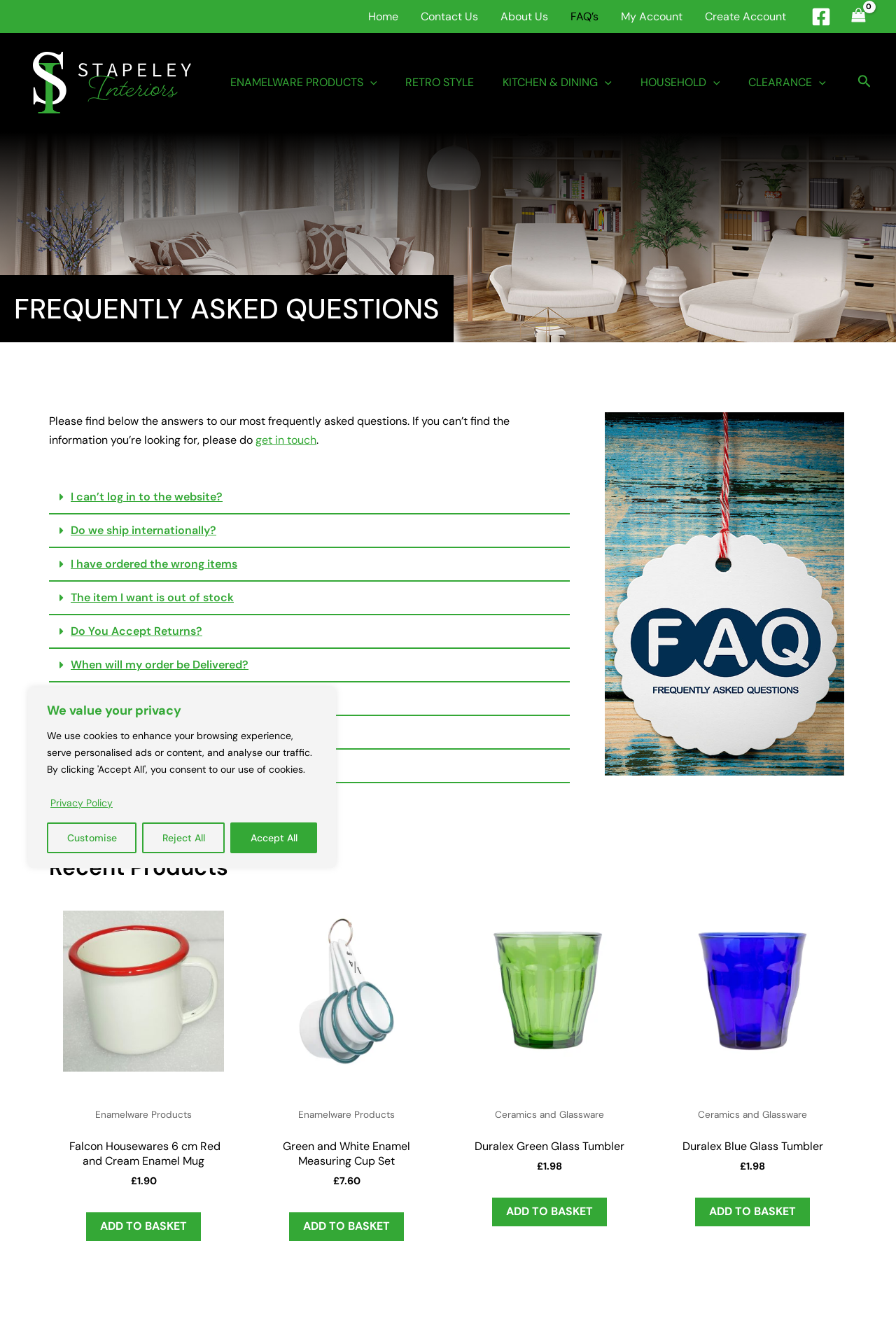Please provide a detailed answer to the question below by examining the image:
How many FAQs are there on this page?

I looked at the FAQs section and found the following questions: 'I can’t log in to the website?', 'Do we ship internationally?', 'I have ordered the wrong items', 'The item I want is out of stock', 'Do You Accept Returns?', 'When will my order be Delivered?', 'Do you have minimum order requirements?', 'Payment Issues', and 'Cash and Carry'. There are 9 FAQs in total.